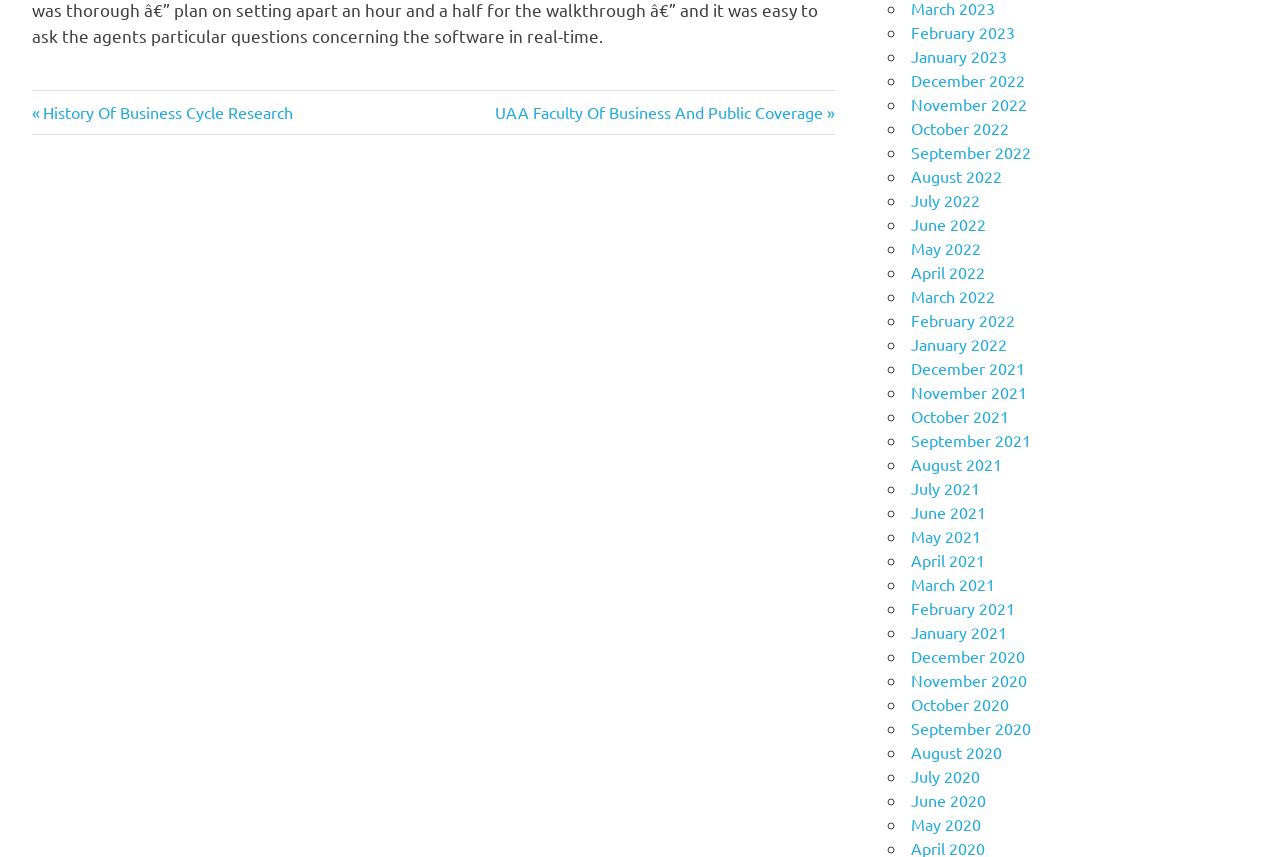Respond to the question below with a single word or phrase: What is the next post about?

UAA Faculty Of Business And Public Coverage